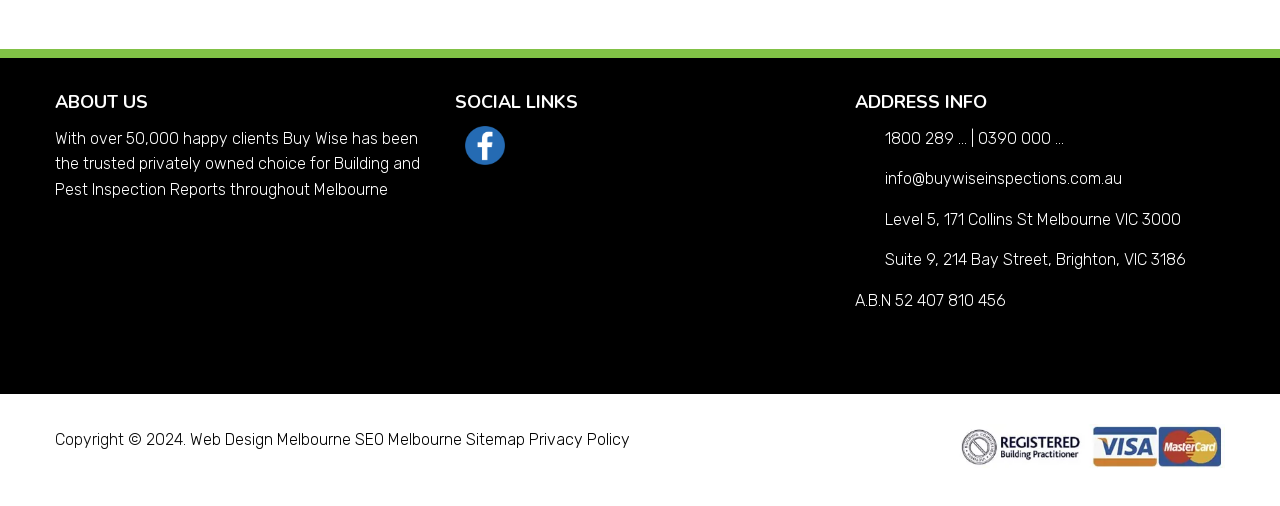Using the element description provided, determine the bounding box coordinates in the format (top-left x, top-left y, bottom-right x, bottom-right y). Ensure that all values are floating point numbers between 0 and 1. Element description: Privacy Policy

[0.413, 0.849, 0.492, 0.887]